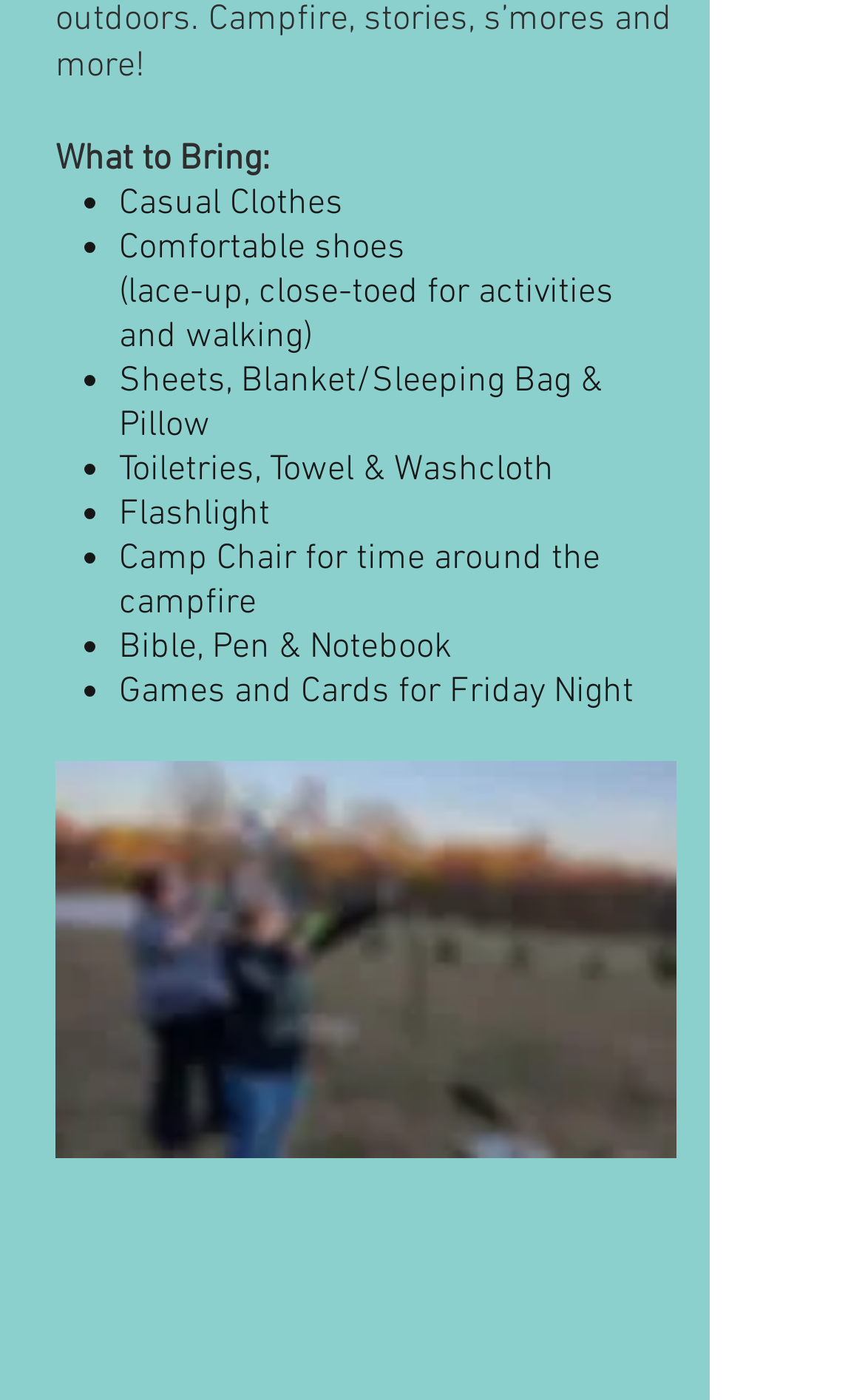What is the purpose of the 'Camp Chair'?
Examine the webpage screenshot and provide an in-depth answer to the question.

The webpage lists items to bring, and the 'Camp Chair' is mentioned as an item to bring 'for time around the campfire', indicating its purpose.